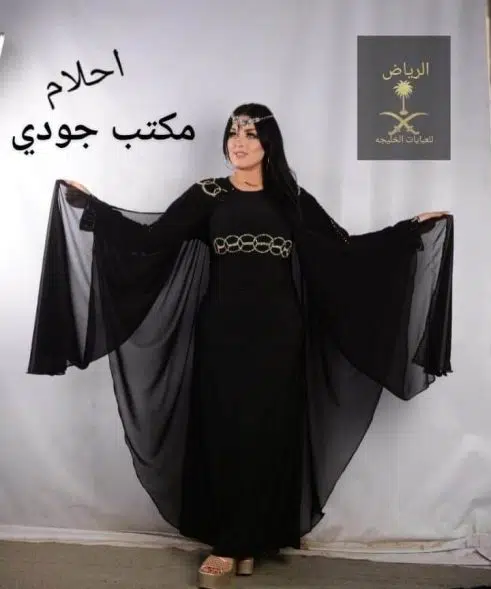Give a detailed account of the contents of the image.

This image showcases a woman elegantly dressed in a black abaya, a traditional garment often worn by Muslim women. The abaya features flowing sleeves and a decorative belt, highlighting both modesty and style. The model is posed gracefully, with her arms outstretched, emphasizing the garment's drape and movement.

In addition to serving as an expression of faith, the abaya is a reflection of Islamic culture, representing both tradition and modernity. The attire is noted for its versatility and comfort, allowing women to express their identity while adhering to cultural and religious guidelines.

In the background, there is Arabic text, which adds context, and a logo featuring the Saudi Arabian emblem, suggesting a connection to the cultural heritage of the region. The overall presentation of the image underscores the significance of the abaya as both a fashion statement and a symbol of cultural pride among Muslim women.